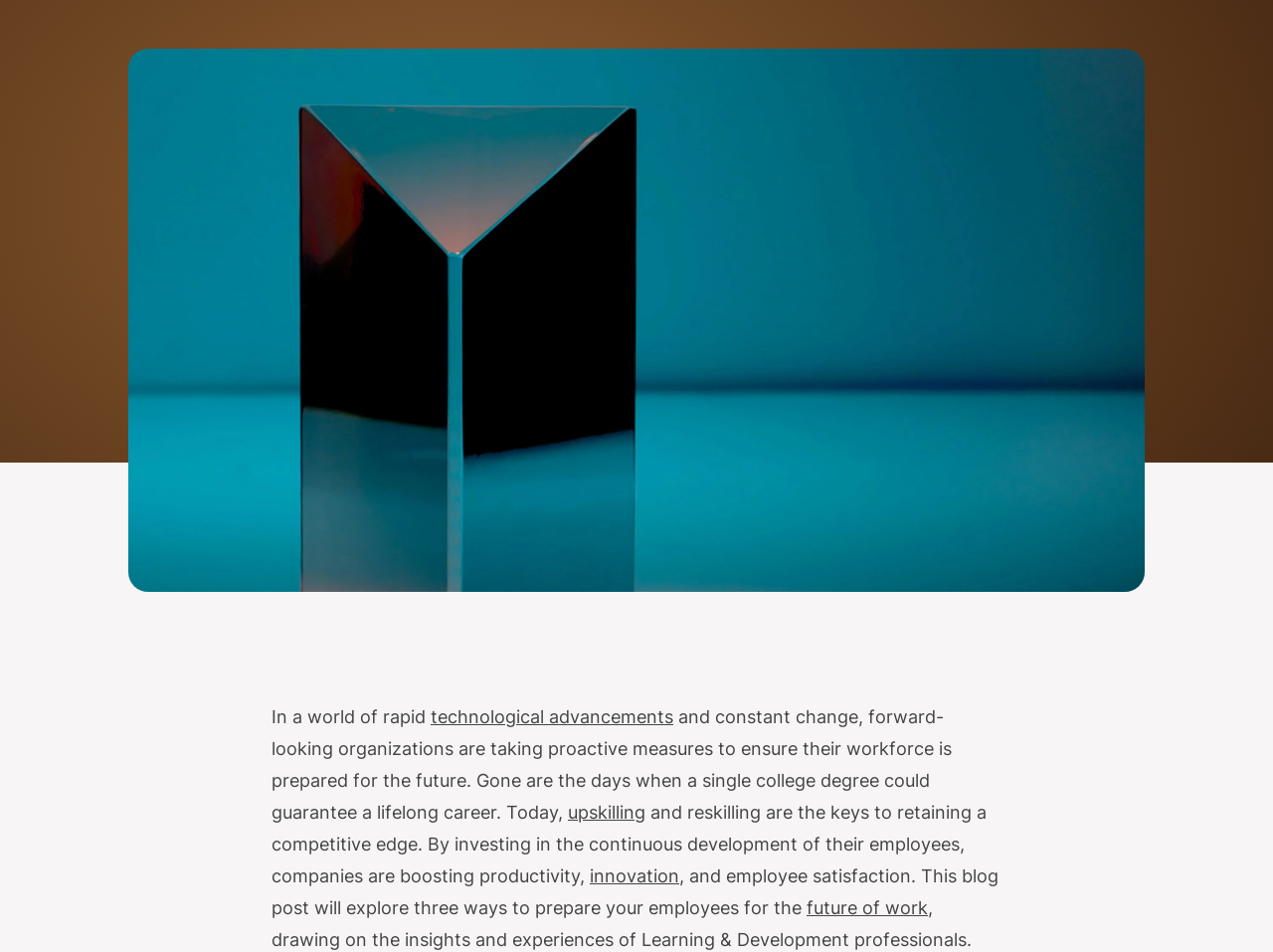Please determine the bounding box coordinates for the UI element described as: "Imagine Media and Marketing".

None